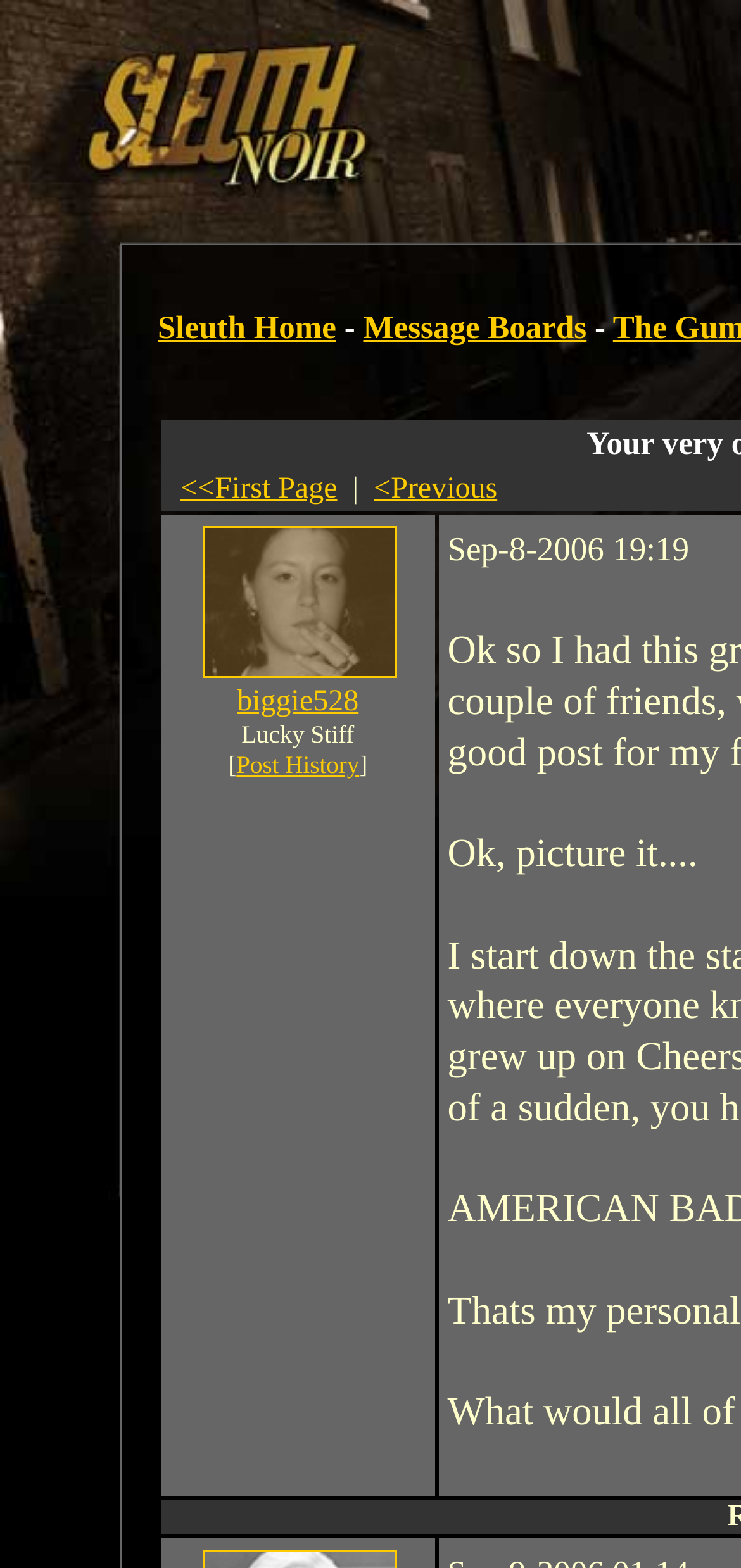Please provide a short answer using a single word or phrase for the question:
How many links are on the page?

7